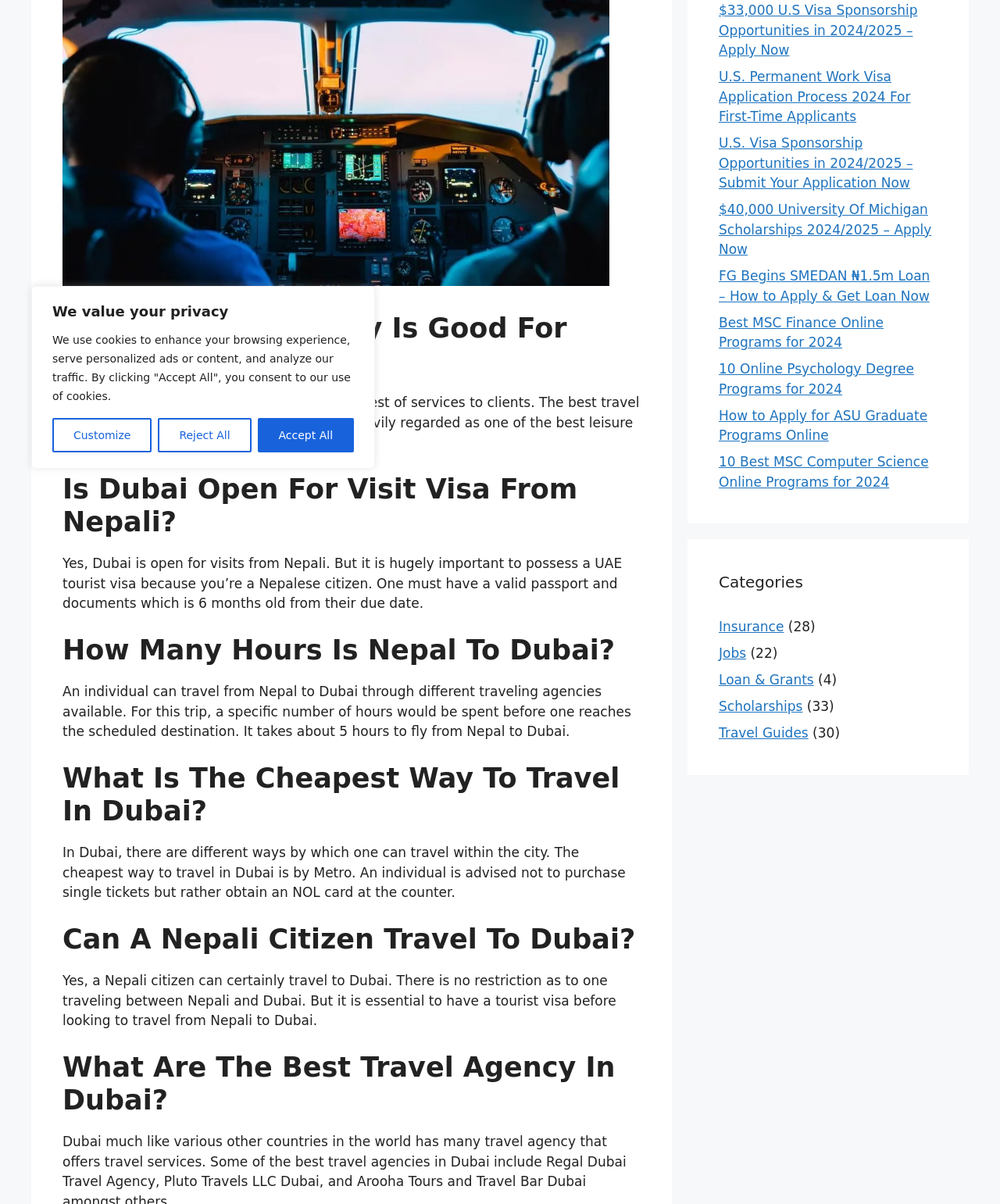Please find the bounding box coordinates in the format (top-left x, top-left y, bottom-right x, bottom-right y) for the given element description. Ensure the coordinates are floating point numbers between 0 and 1. Description: Loan & Grants

[0.719, 0.558, 0.814, 0.571]